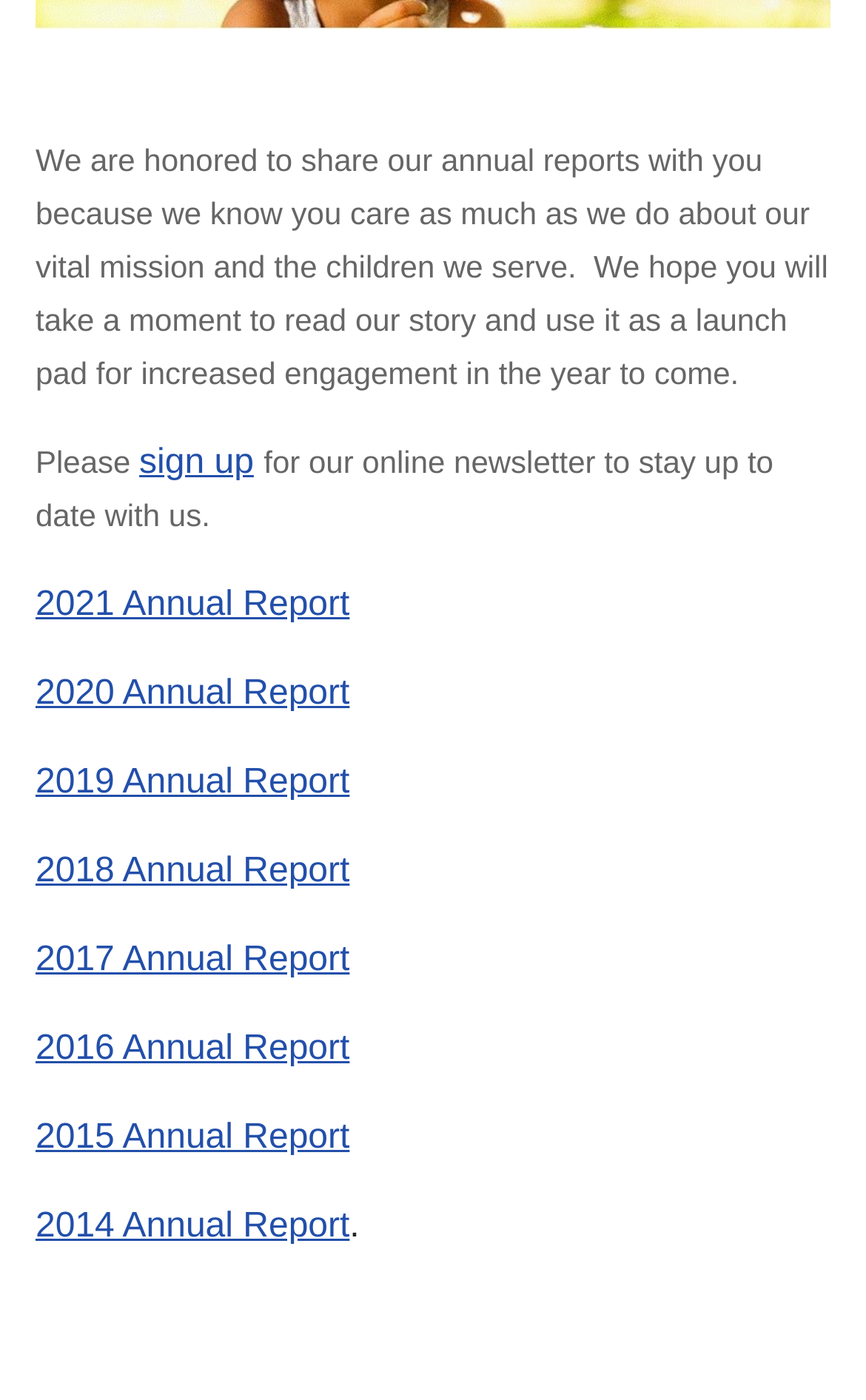Identify the bounding box coordinates of the section that should be clicked to achieve the task described: "Browse November 2021".

None